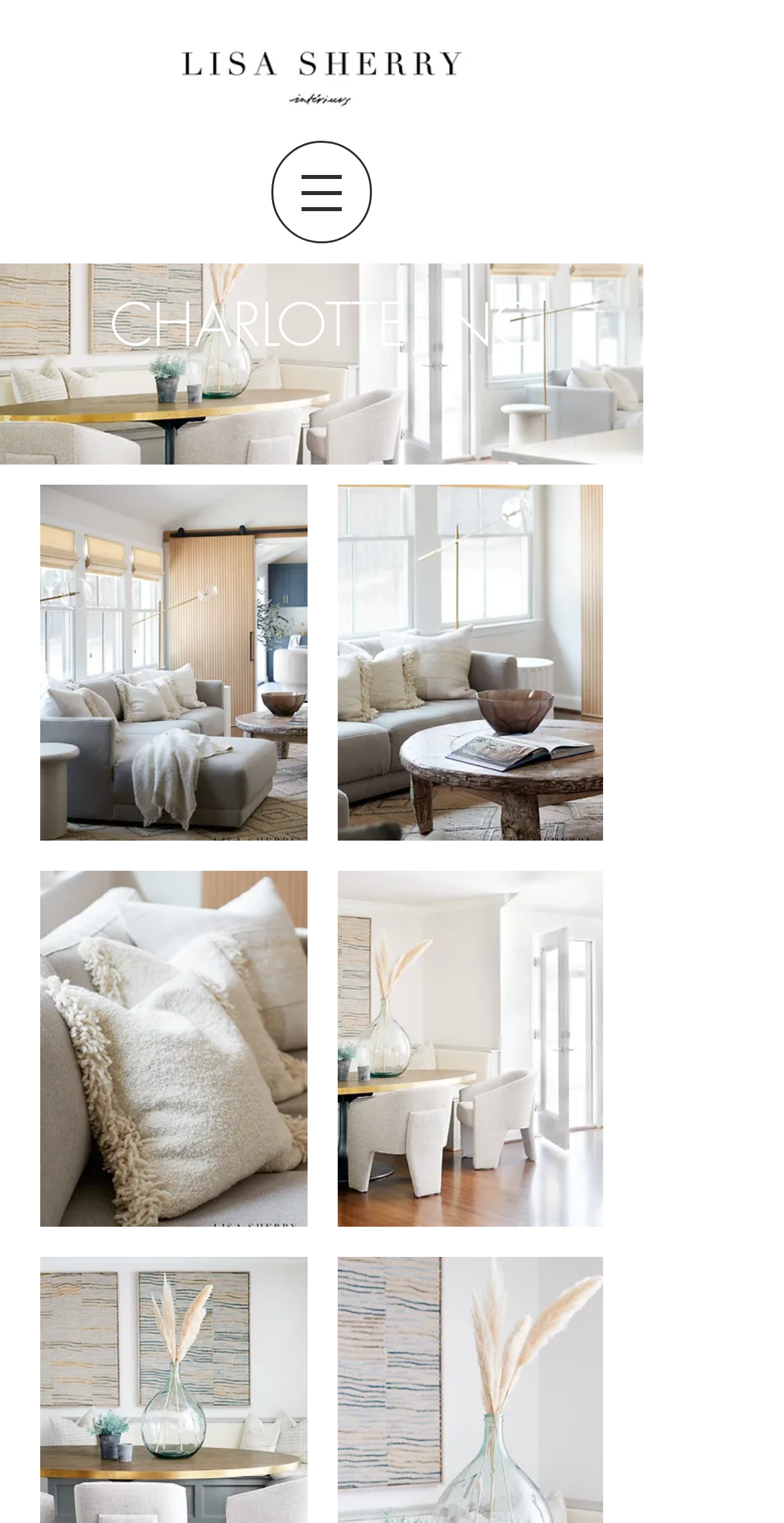Answer the question briefly using a single word or phrase: 
What is the image above the heading?

2023_0822_sherry_deep_219f_WEB.jpg